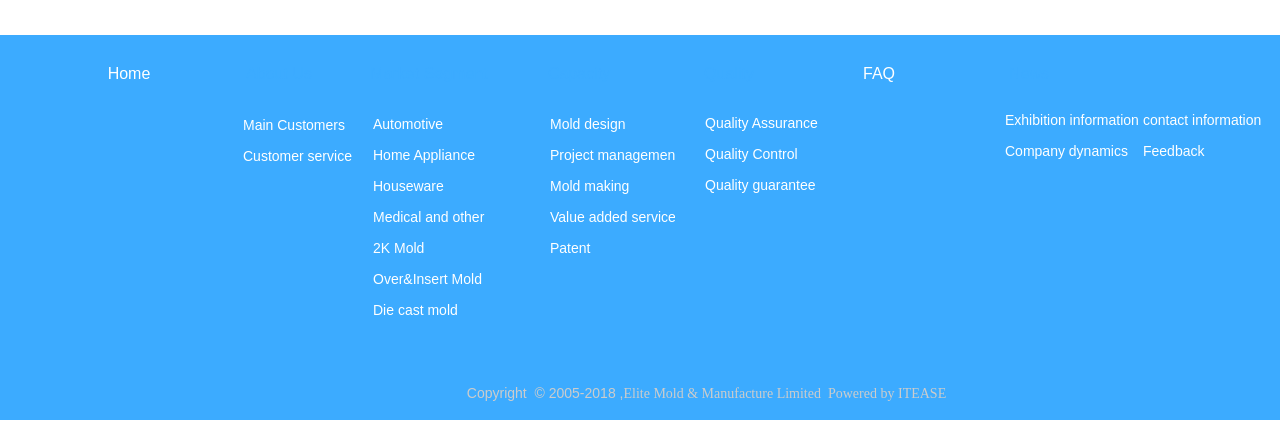Pinpoint the bounding box coordinates of the element to be clicked to execute the instruction: "Learn about Quality Assurance".

[0.543, 0.251, 0.655, 0.313]